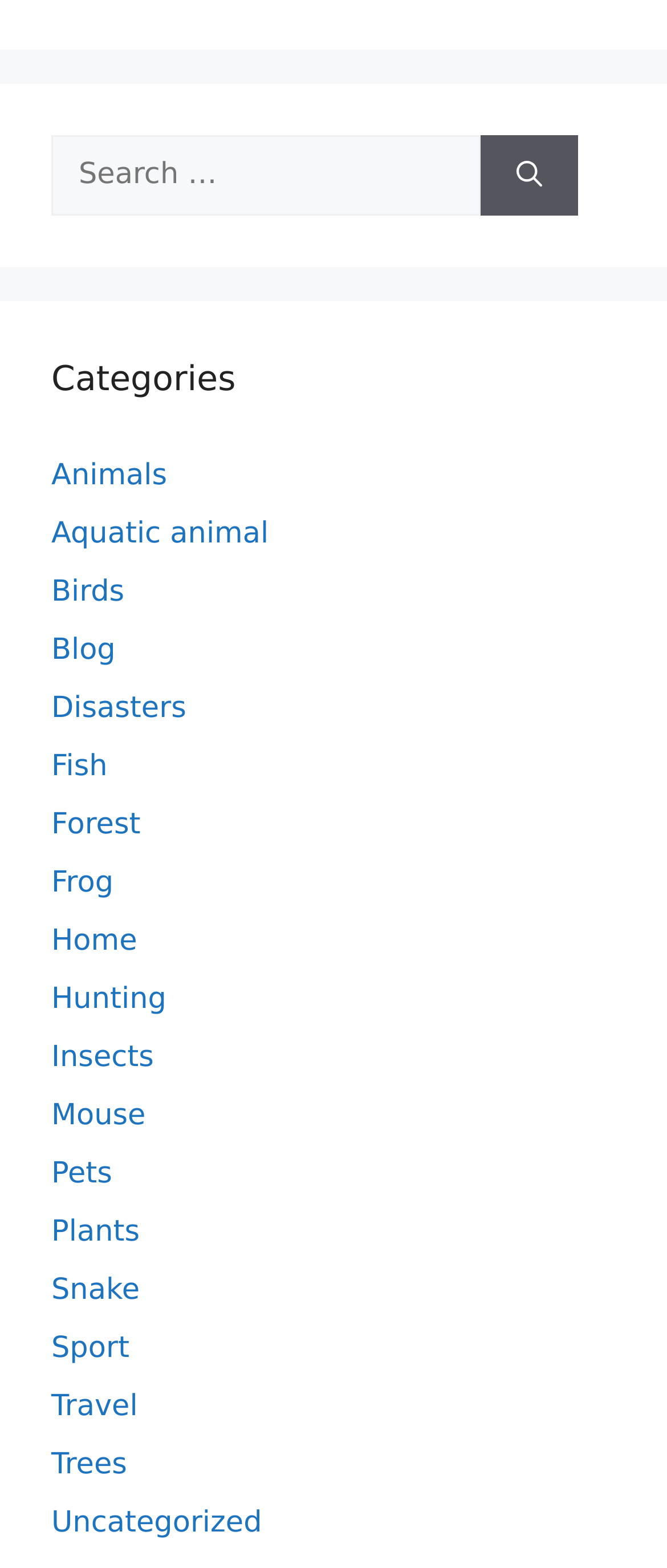What is the purpose of the search box?
Answer the question with as much detail as possible.

The search box is located next to the 'Search for:' label, and it is accompanied by a 'Search' button. This suggests that the user can input keywords or phrases to search for specific categories.